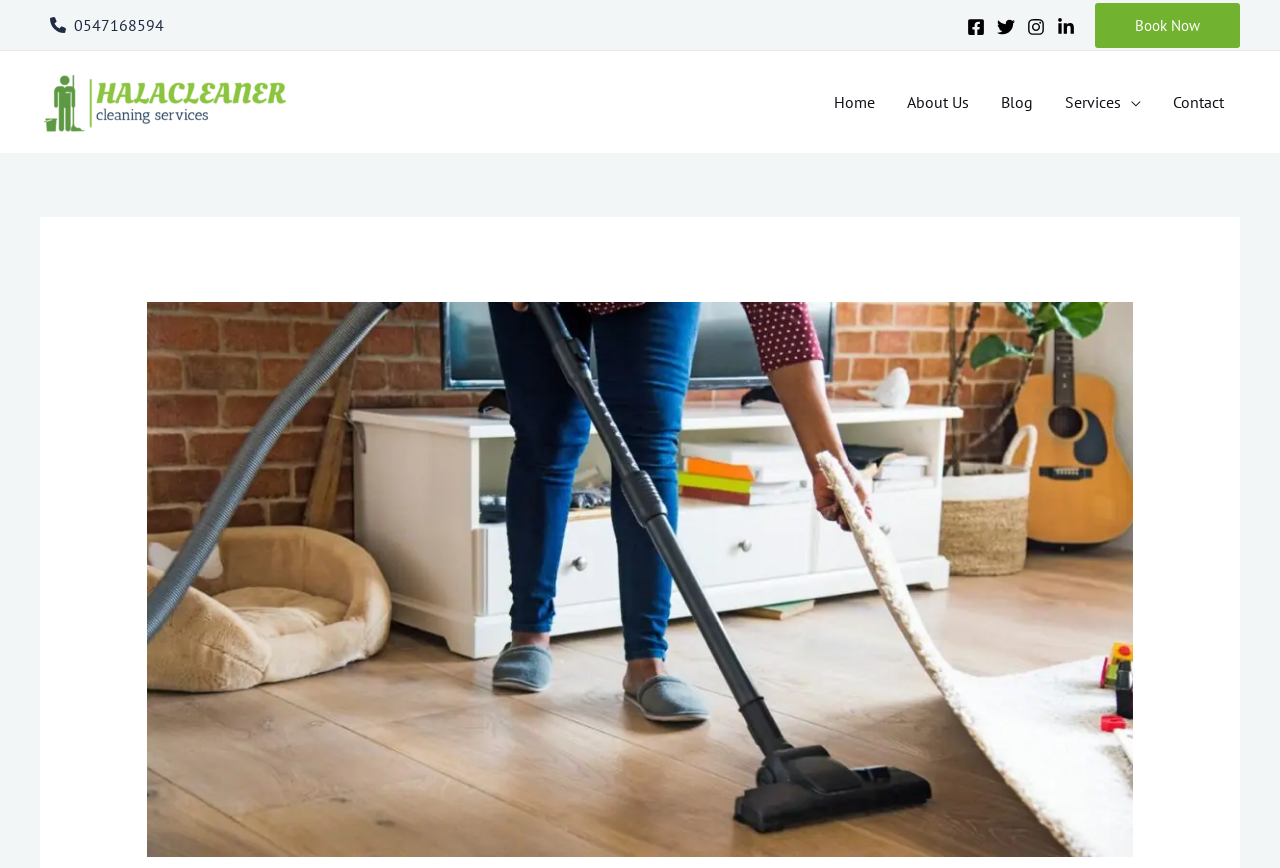Please locate and retrieve the main header text of the webpage.

How To Properly Clean The Apartment